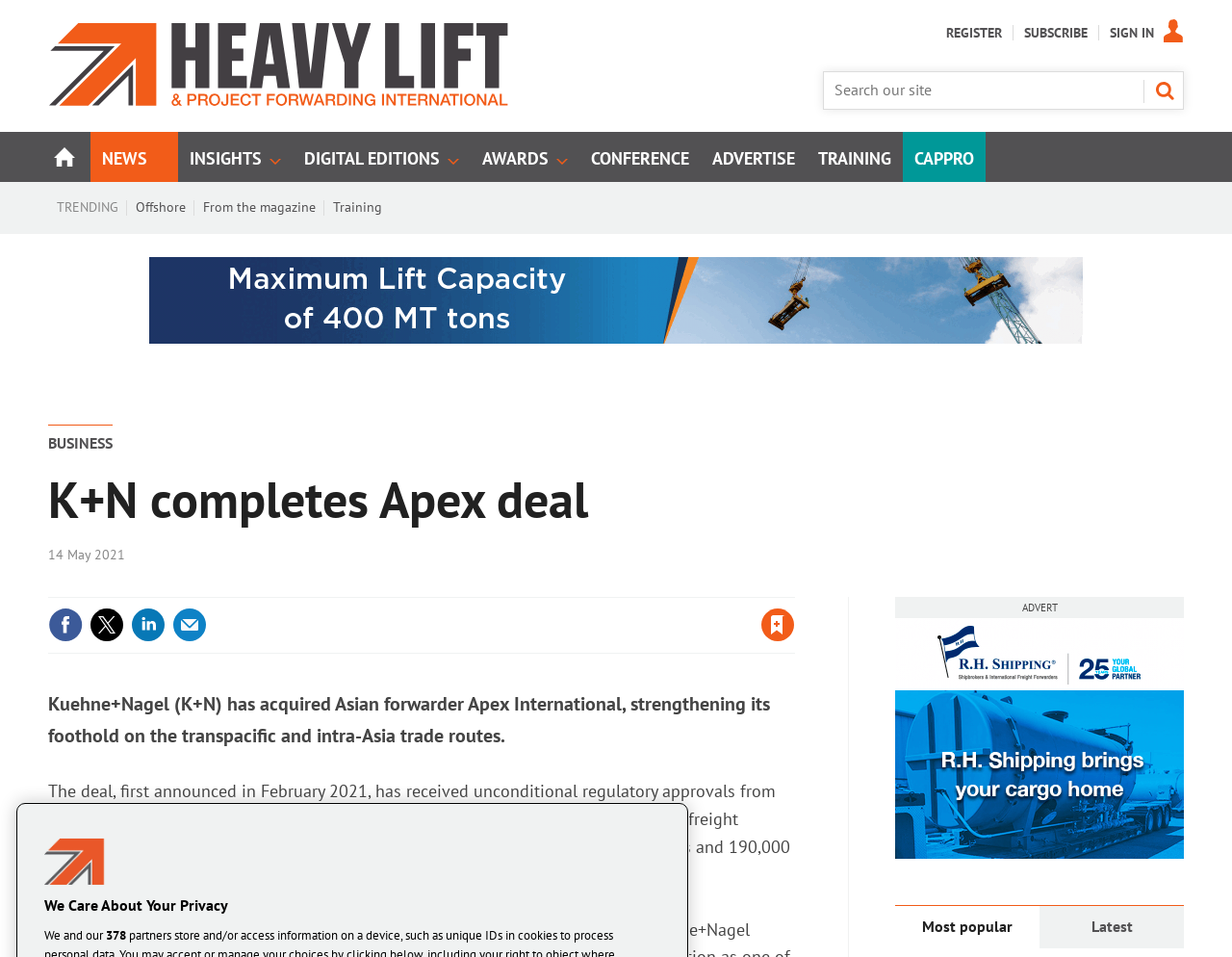Identify the bounding box coordinates of the area that should be clicked in order to complete the given instruction: "Search our site". The bounding box coordinates should be four float numbers between 0 and 1, i.e., [left, top, right, bottom].

[0.668, 0.074, 0.961, 0.115]